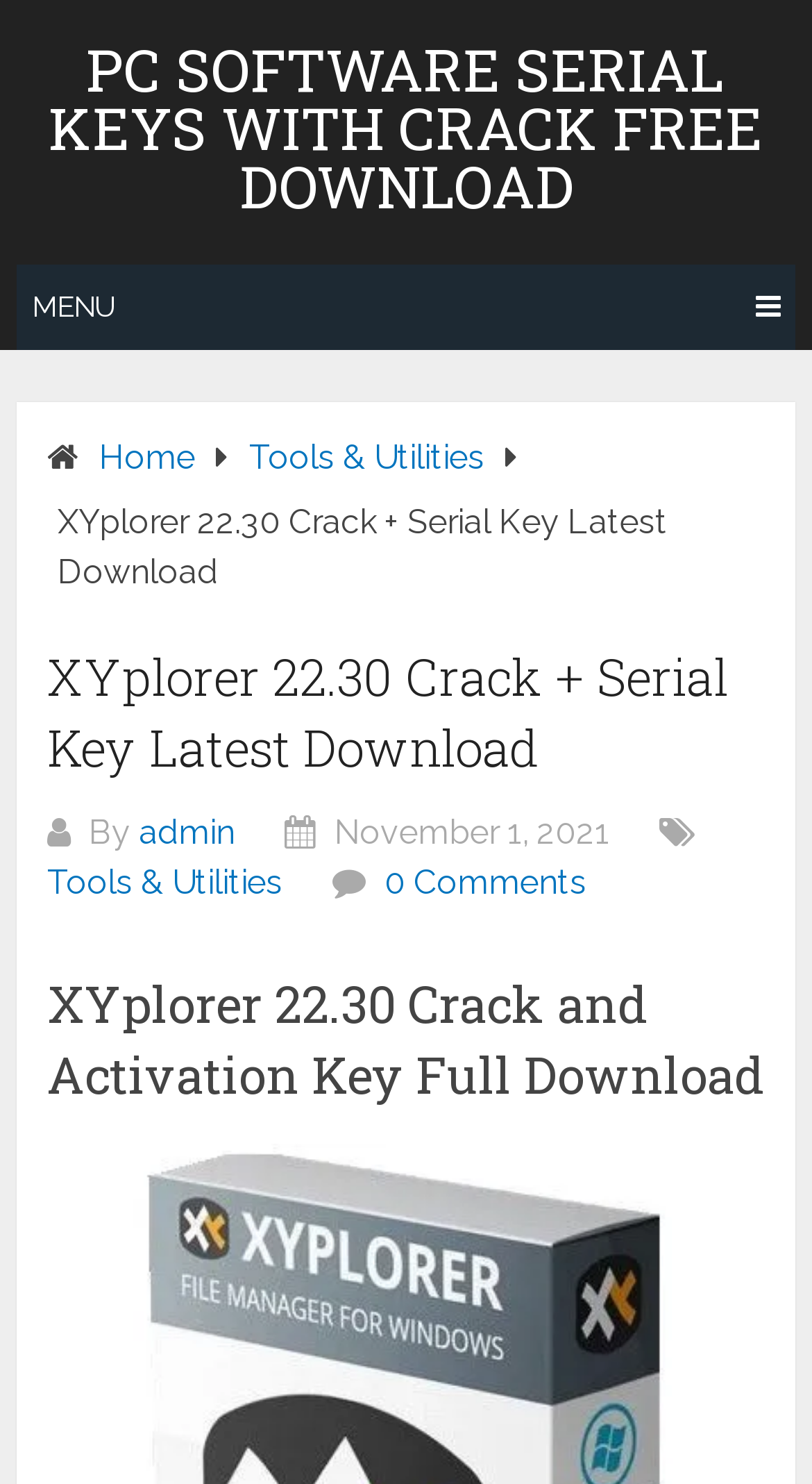Extract the bounding box coordinates for the HTML element that matches this description: "Menu". The coordinates should be four float numbers between 0 and 1, i.e., [left, top, right, bottom].

[0.02, 0.178, 0.98, 0.236]